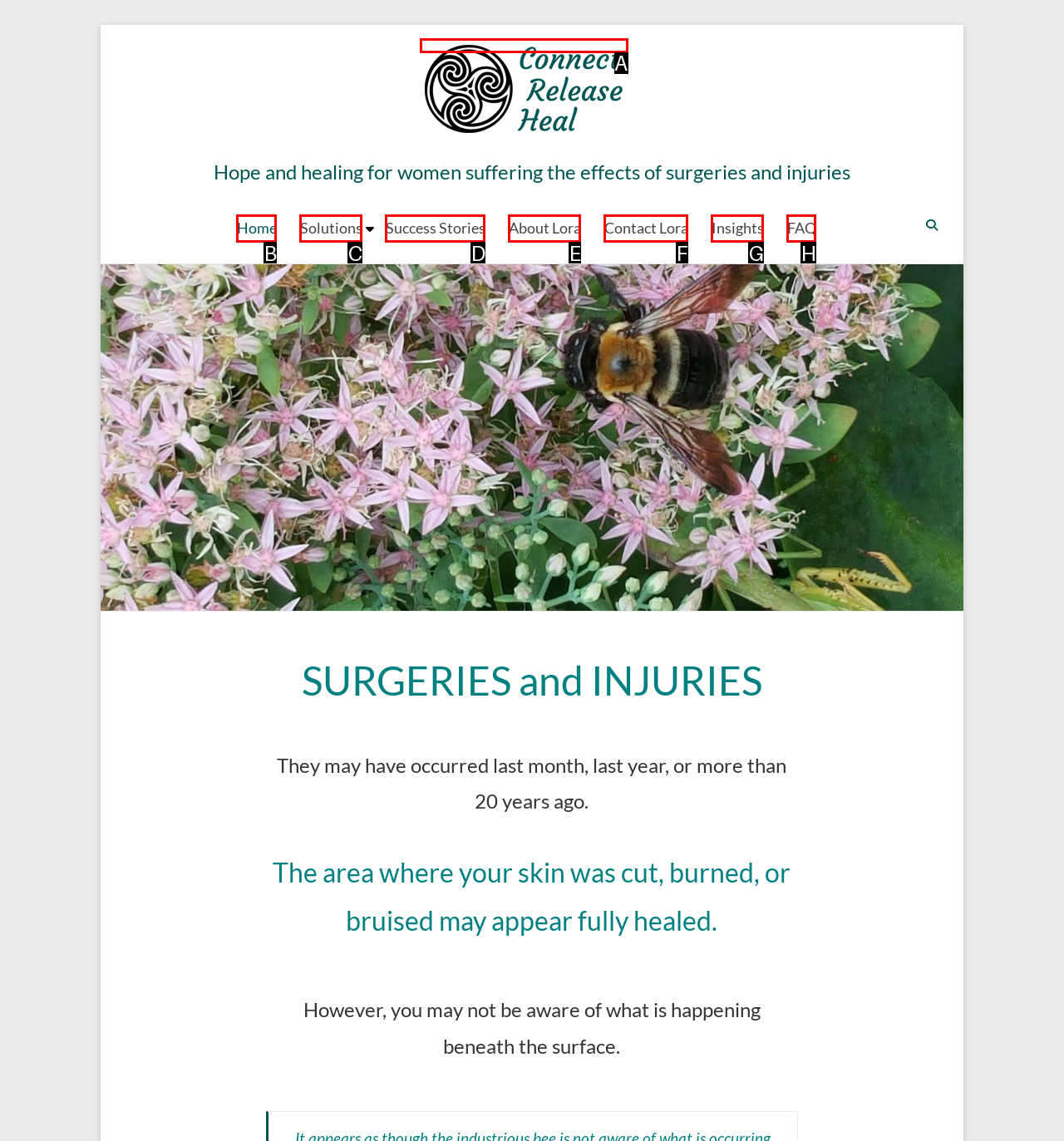Find the UI element described as: Home
Reply with the letter of the appropriate option.

B